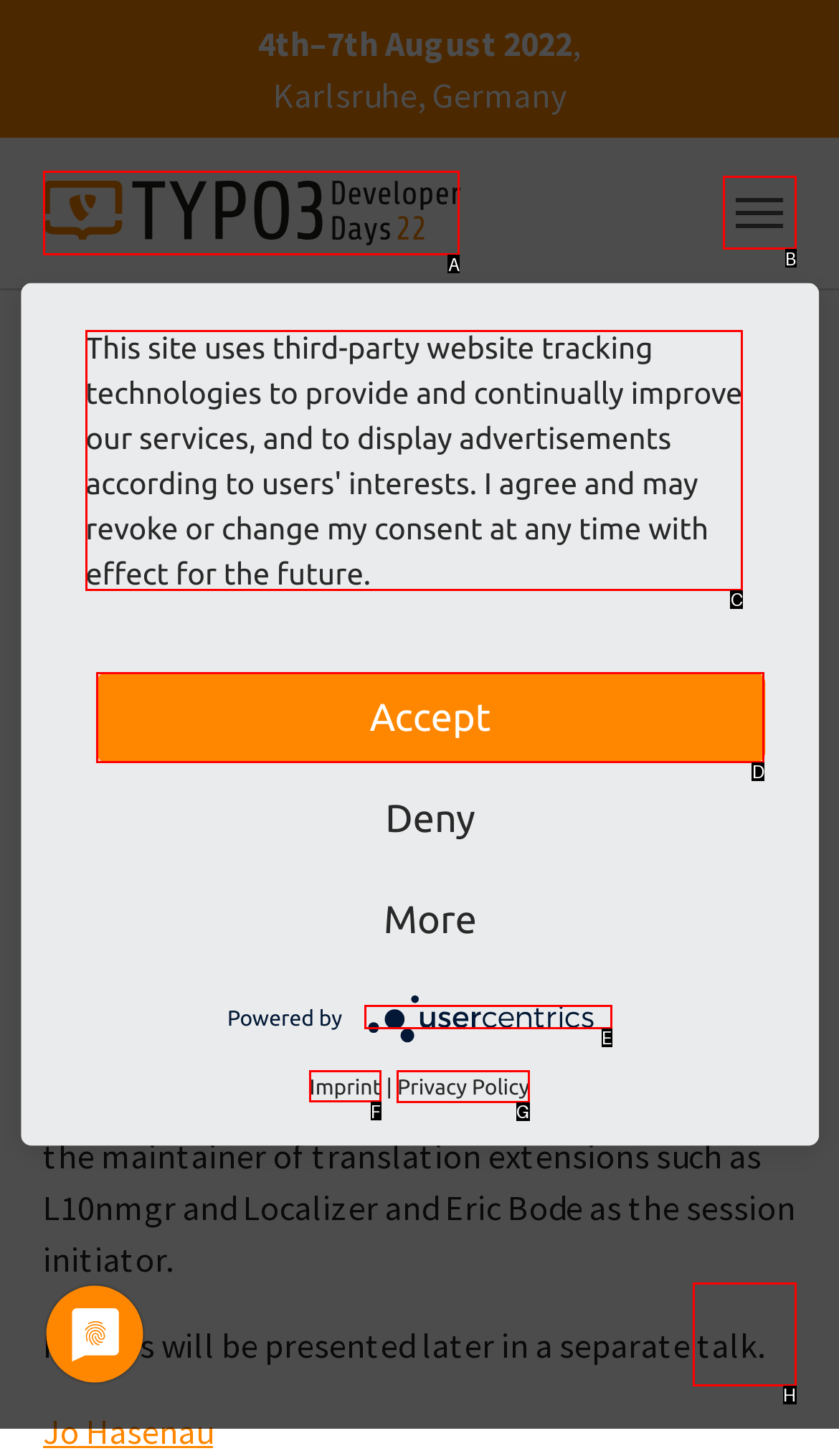Determine which UI element I need to click to achieve the following task: View the imprint Provide your answer as the letter of the selected option.

F